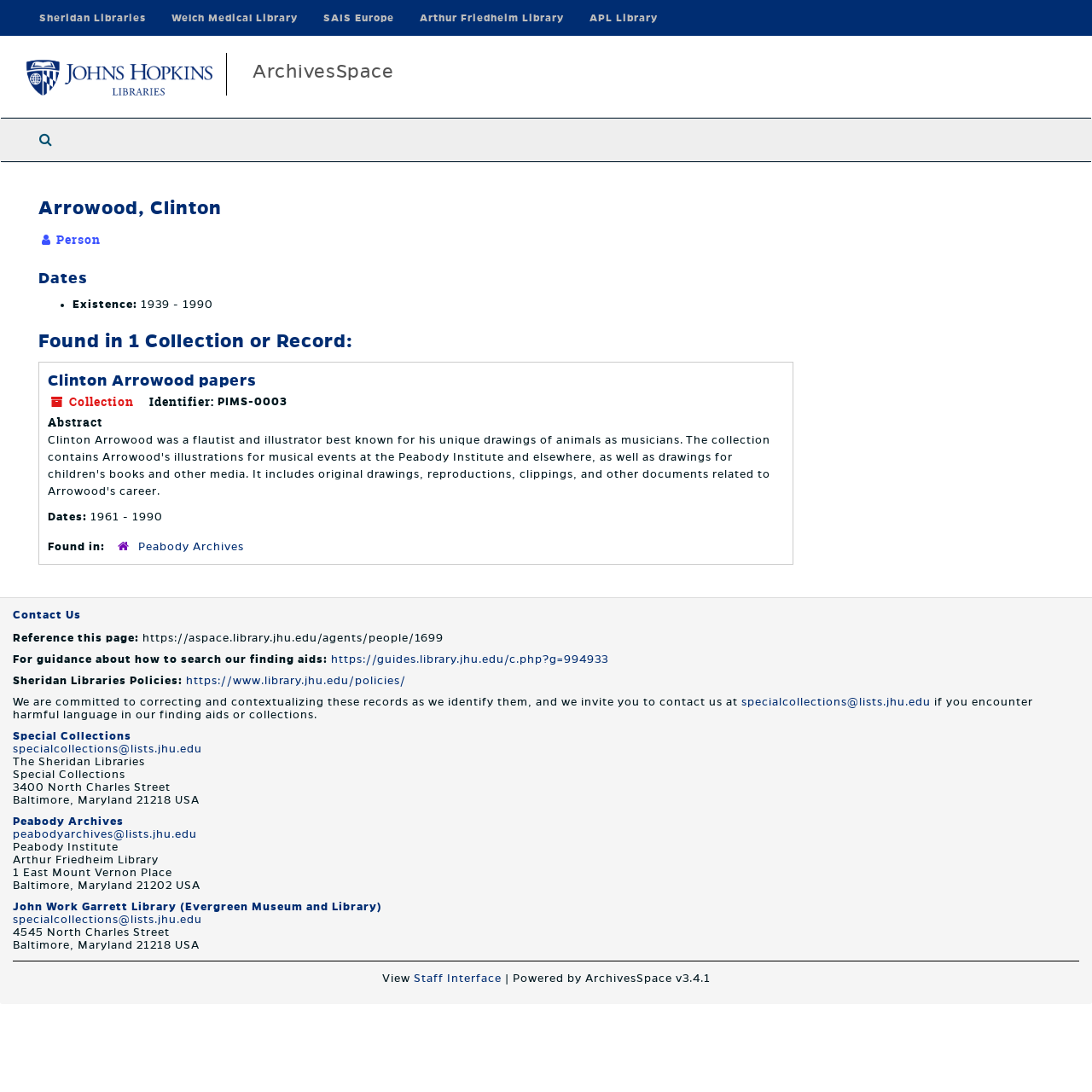What is the version of ArchivesSpace used on this page?
Use the image to give a comprehensive and detailed response to the question.

I found the answer by looking at the static text element at the bottom of the page with the text '| Powered by ArchivesSpace v3.4.1' which indicates that the page is powered by ArchivesSpace version 3.4.1.